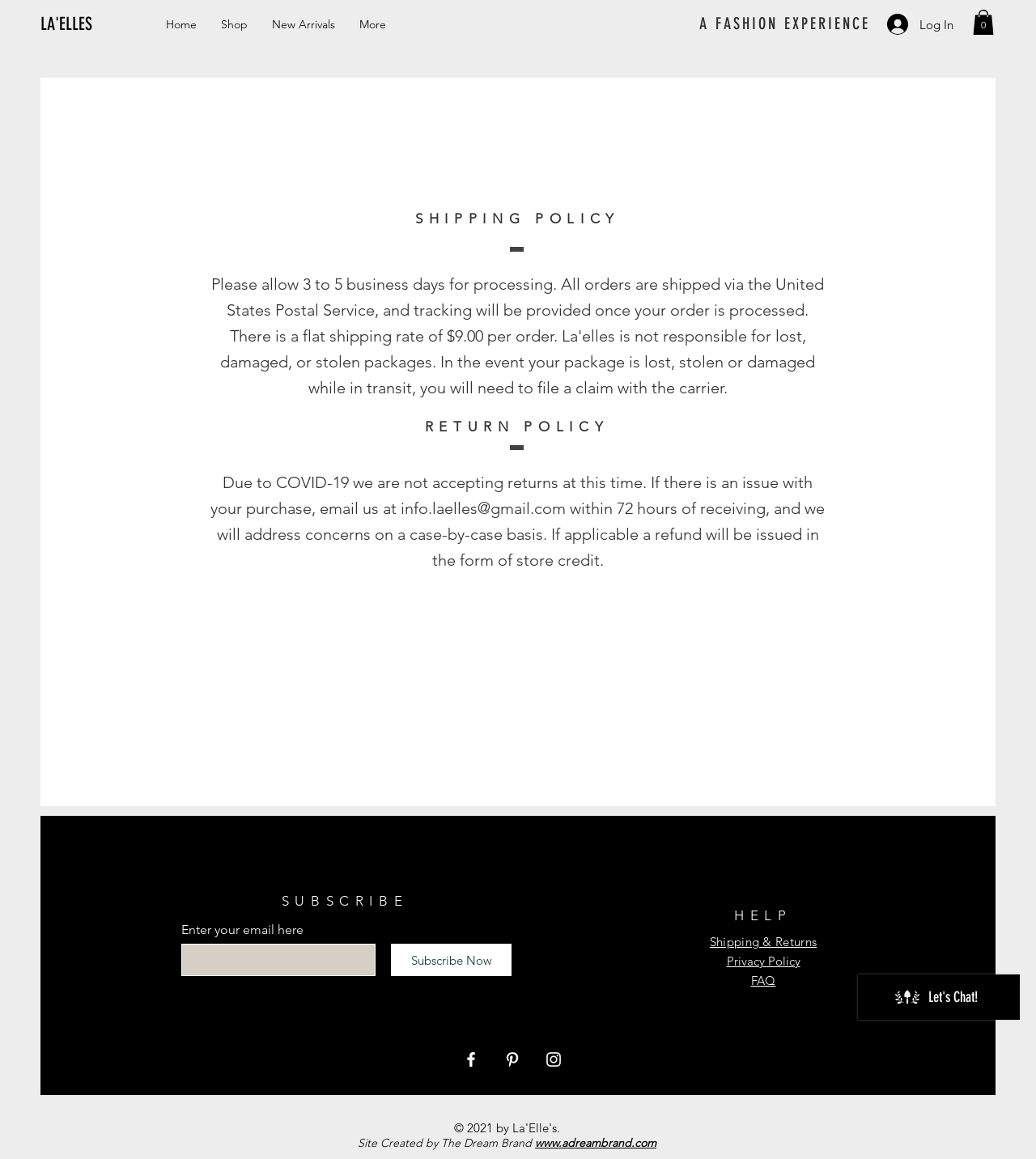What is the current number of items in the cart?
Could you give a comprehensive explanation in response to this question?

The answer can be found by looking at the button element with the text 'Cart with 0 items' at the top right corner of the webpage.